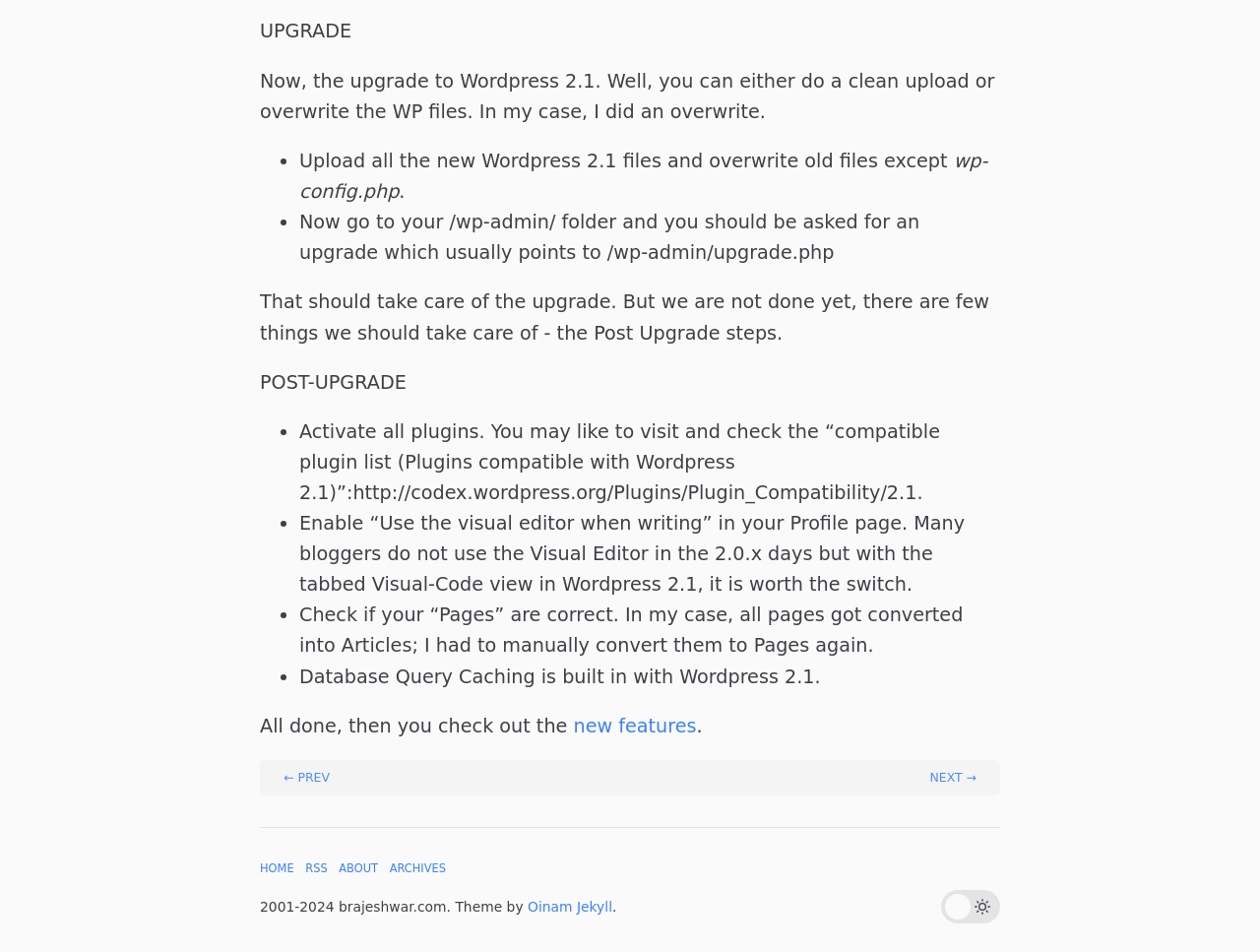Please specify the bounding box coordinates of the clickable region necessary for completing the following instruction: "Check out the 'new features'". The coordinates must consist of four float numbers between 0 and 1, i.e., [left, top, right, bottom].

[0.455, 0.751, 0.553, 0.774]